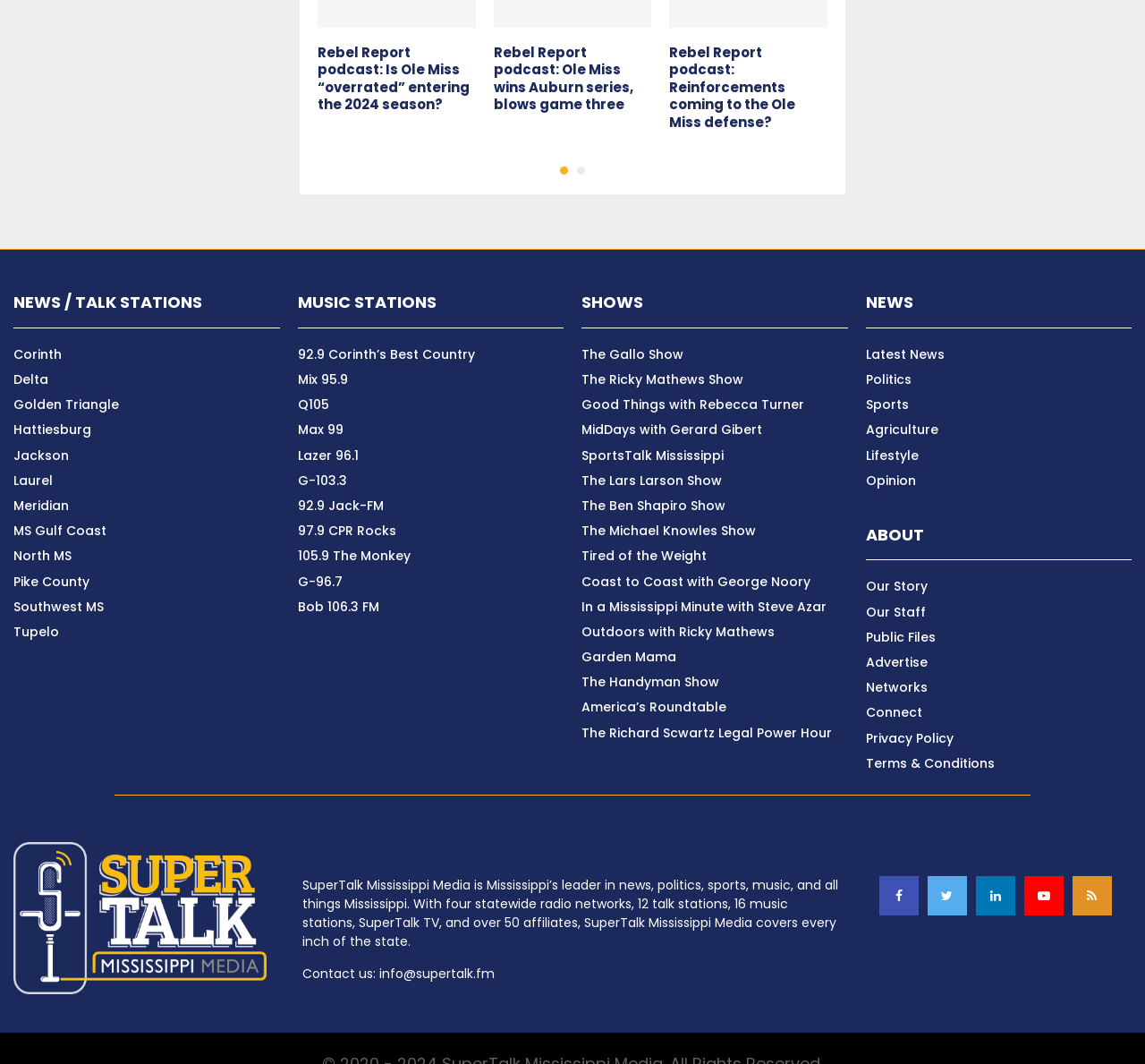Where is the logo located on the webpage?
Look at the image and answer the question using a single word or phrase.

Top left